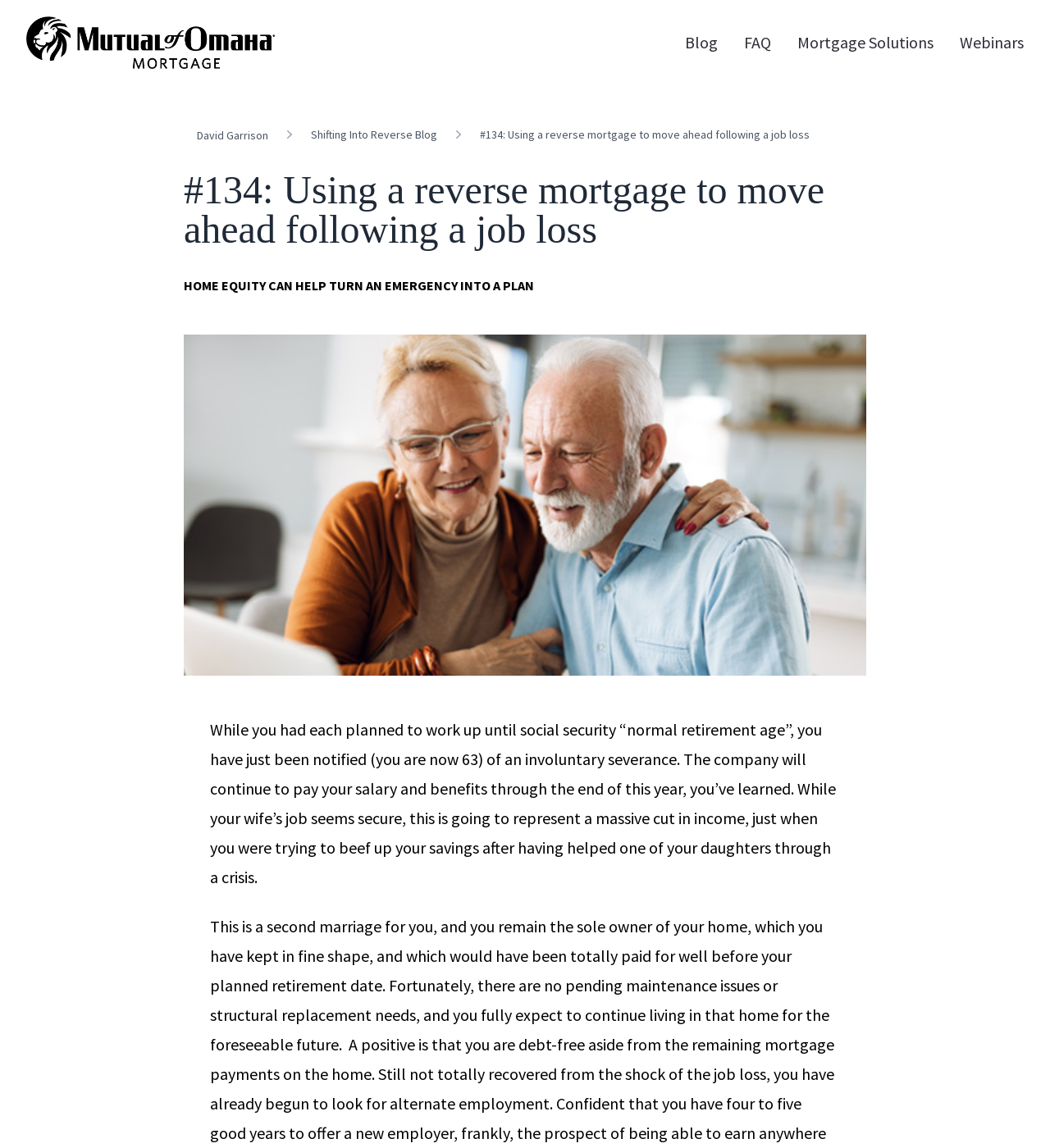Determine the bounding box of the UI component based on this description: "Mortgage Solutions". The bounding box coordinates should be four float values between 0 and 1, i.e., [left, top, right, bottom].

[0.759, 0.028, 0.889, 0.046]